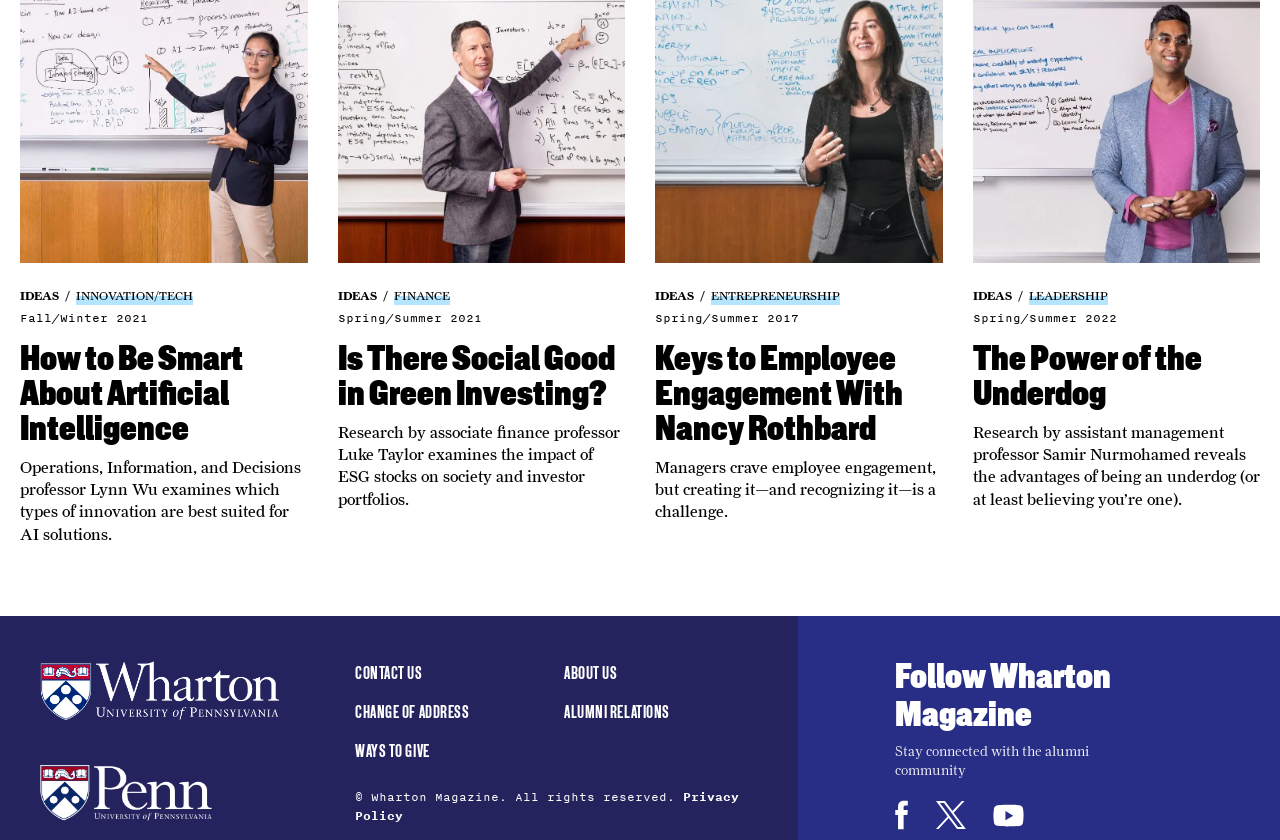What is the main topic of this webpage?
From the image, provide a succinct answer in one word or a short phrase.

Wharton Magazine